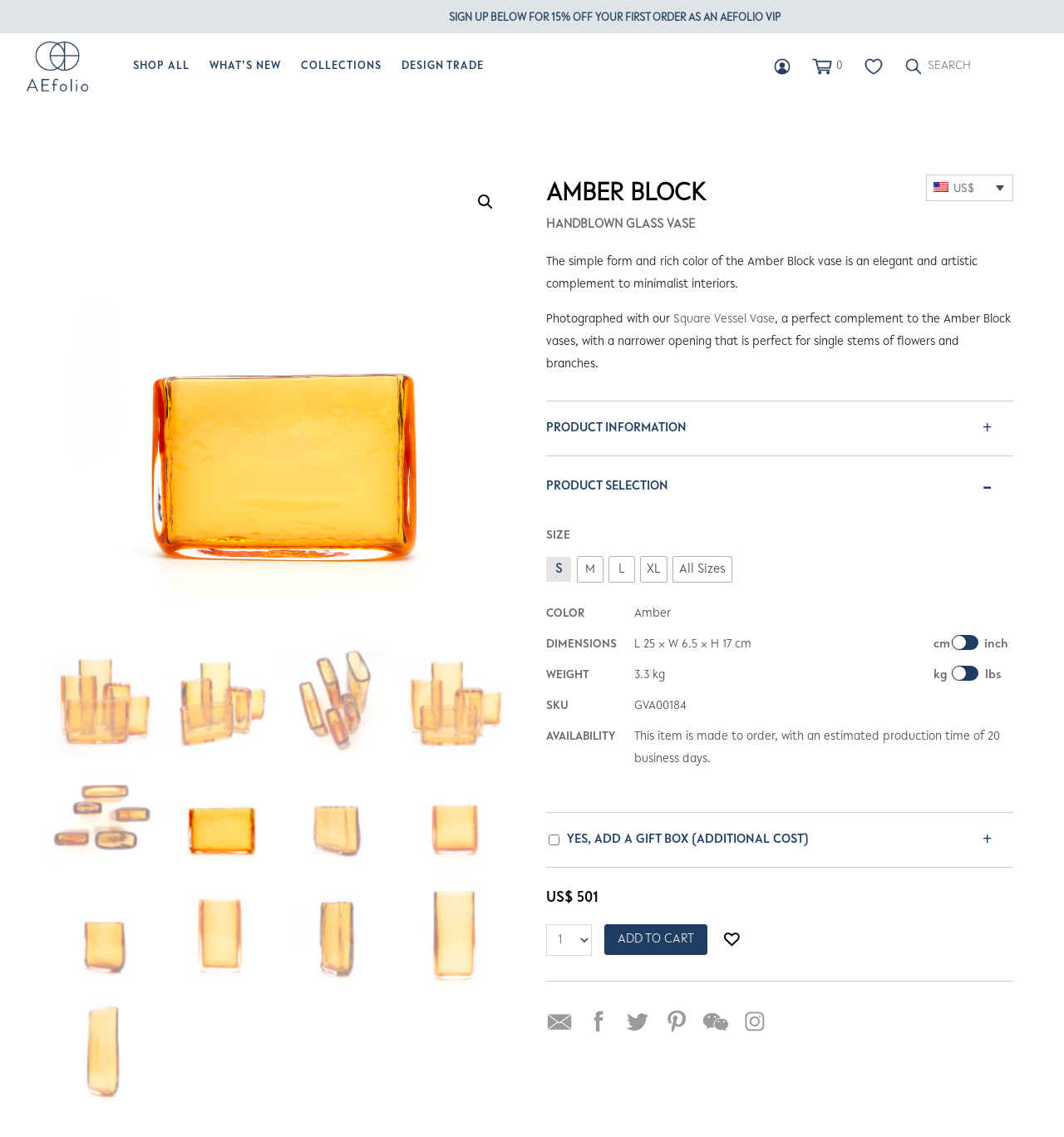Determine the bounding box coordinates of the section to be clicked to follow the instruction: "Add the Amber Block vase to your cart". The coordinates should be given as four float numbers between 0 and 1, formatted as [left, top, right, bottom].

[0.568, 0.813, 0.665, 0.84]